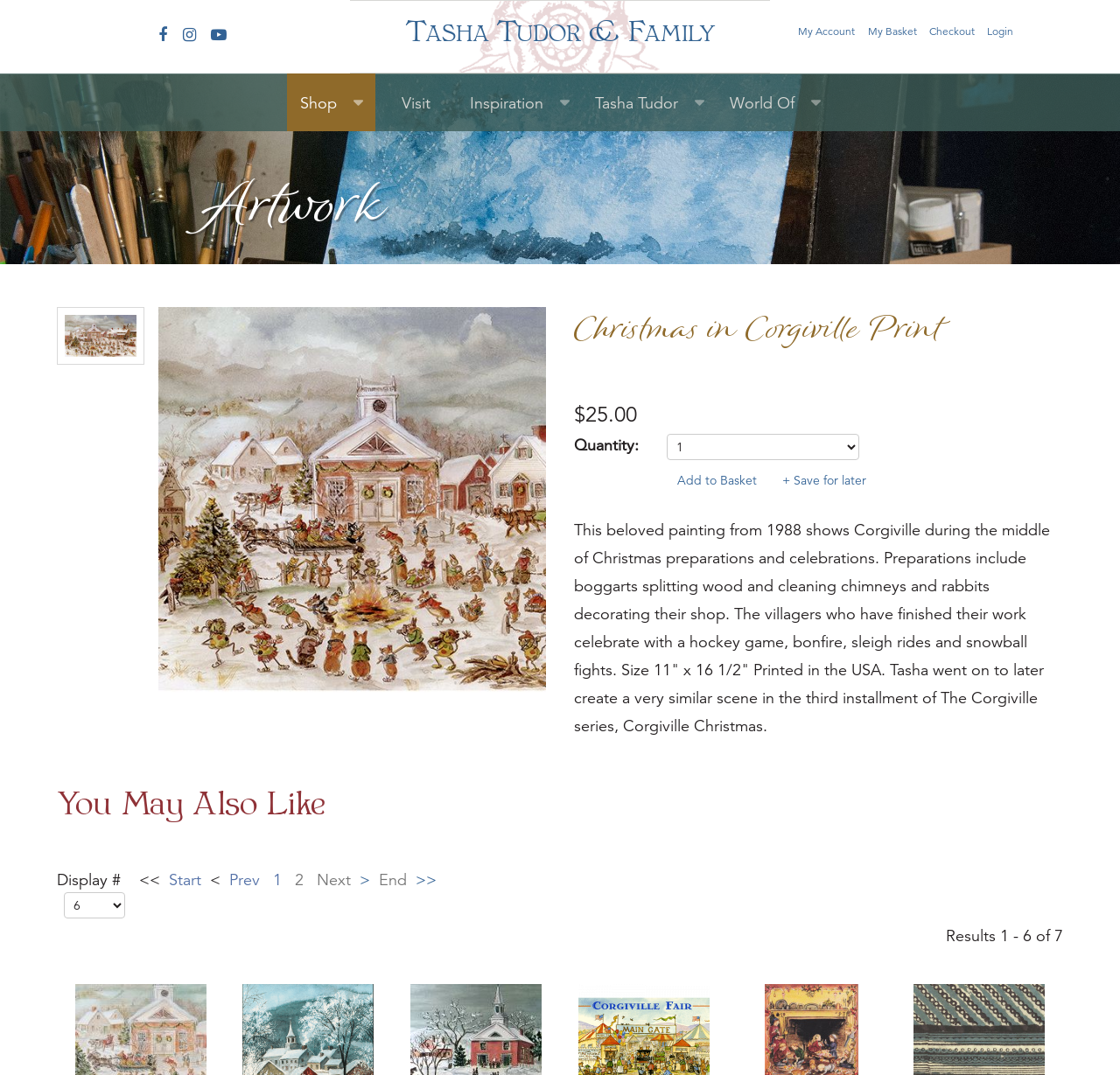What is the theme of the artwork shown on this page?
Give a thorough and detailed response to the question.

I found the theme of the artwork shown on this page by looking at the description of the Christmas in Corgiville Print, which mentions Christmas preparations and celebrations, and also by observing the images of the artwork which depict winter scenes and festive activities.